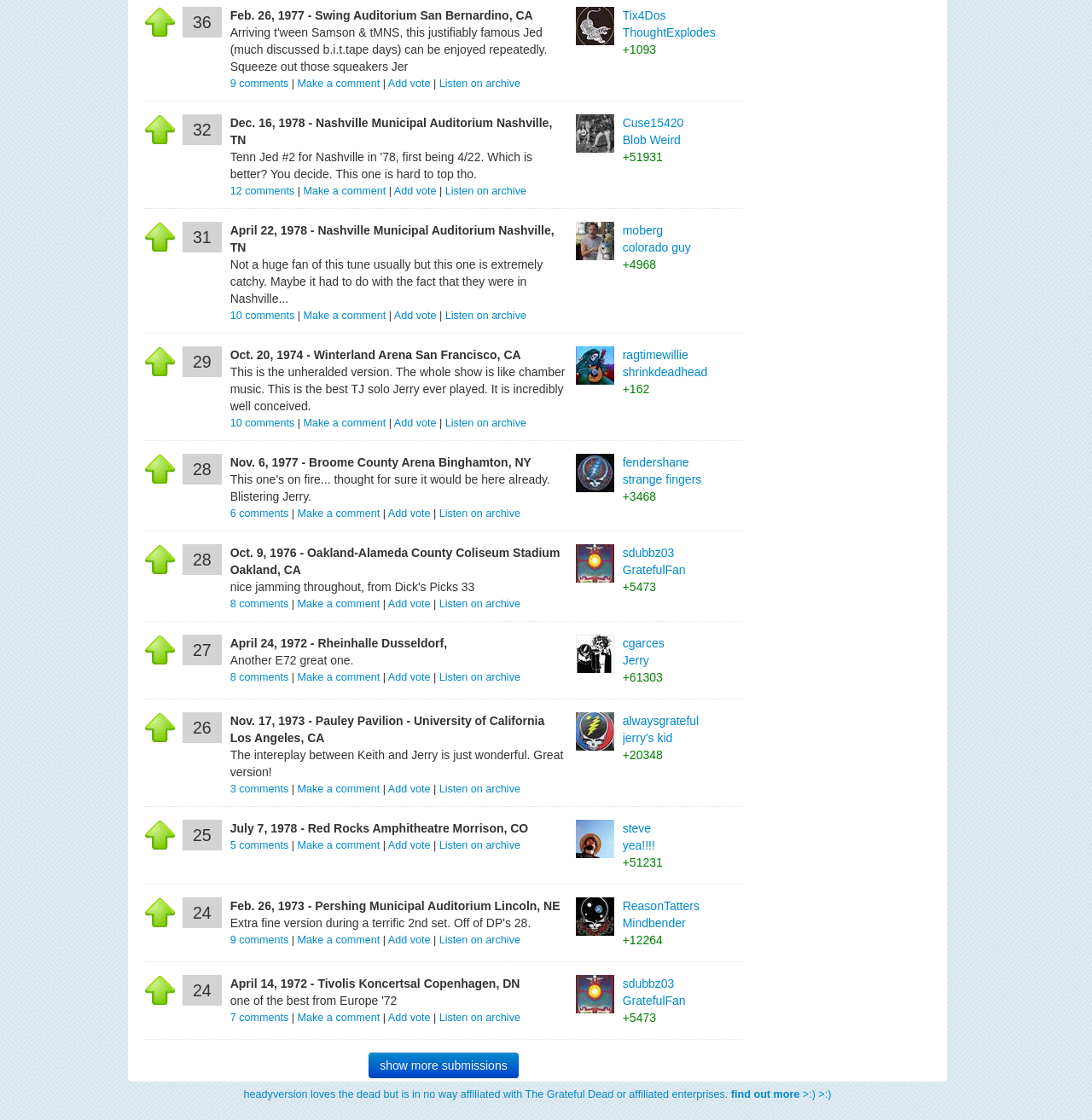Determine the bounding box coordinates for the UI element matching this description: "alwaysgrateful jerry's kid +20348".

[0.527, 0.636, 0.664, 0.682]